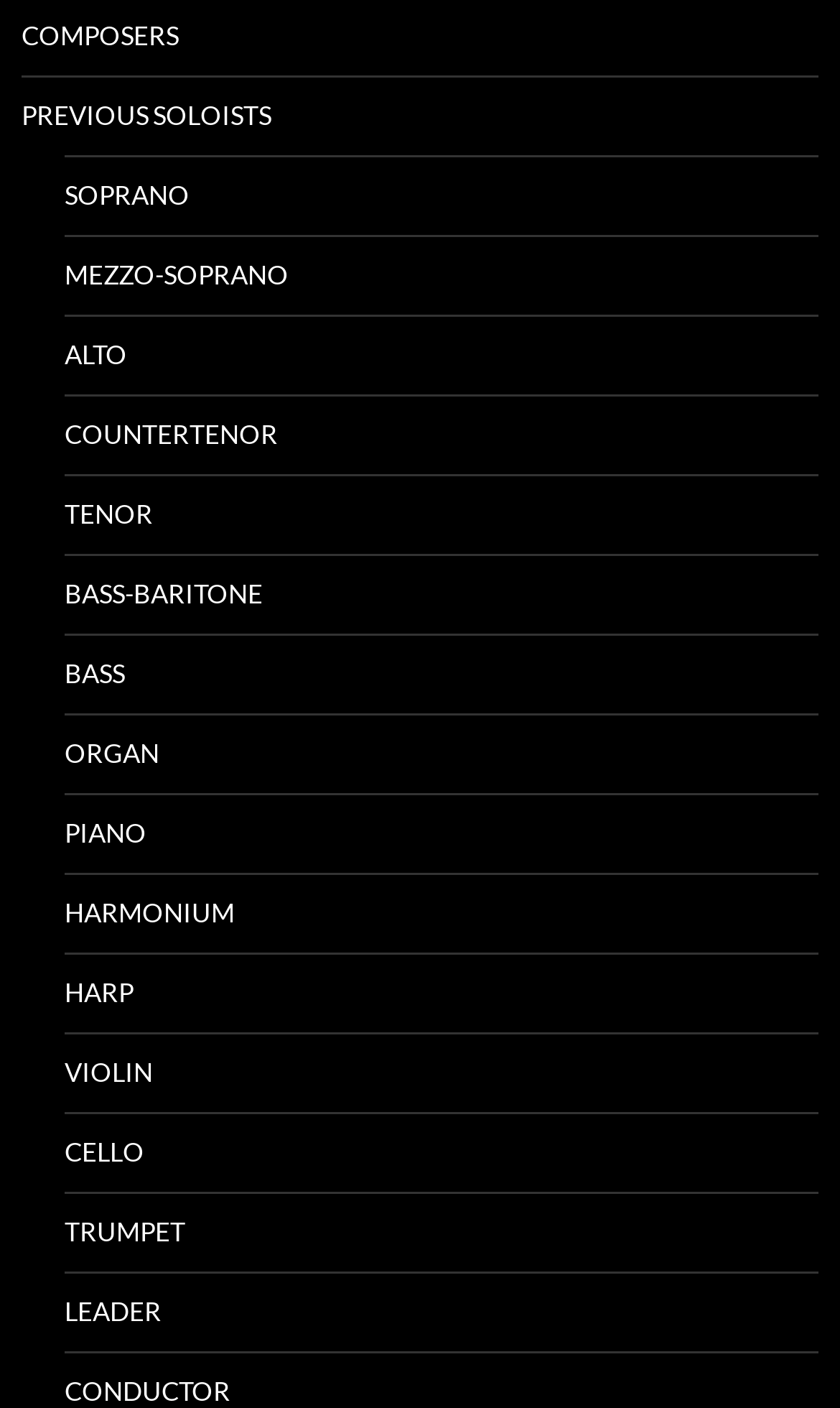Provide a one-word or brief phrase answer to the question:
What is the position of the 'CELLO' link?

8th